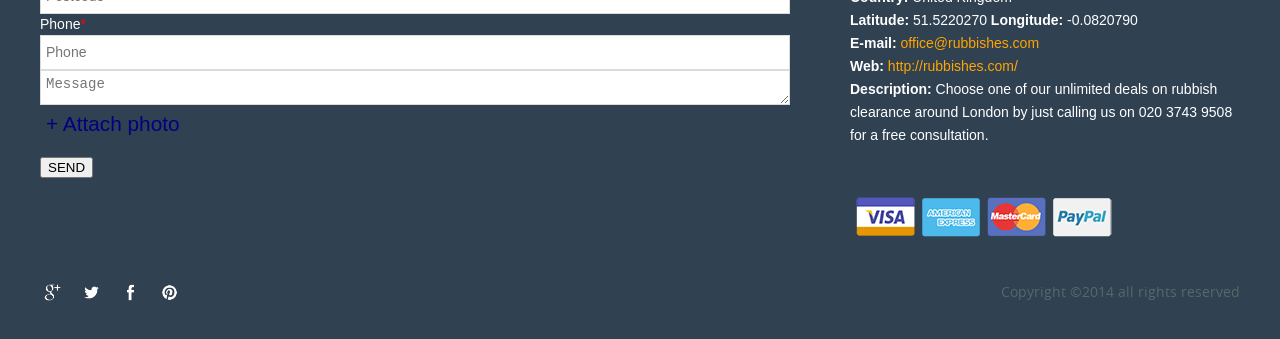Provide a one-word or brief phrase answer to the question:
What is the company's website?

http://rubbishes.com/